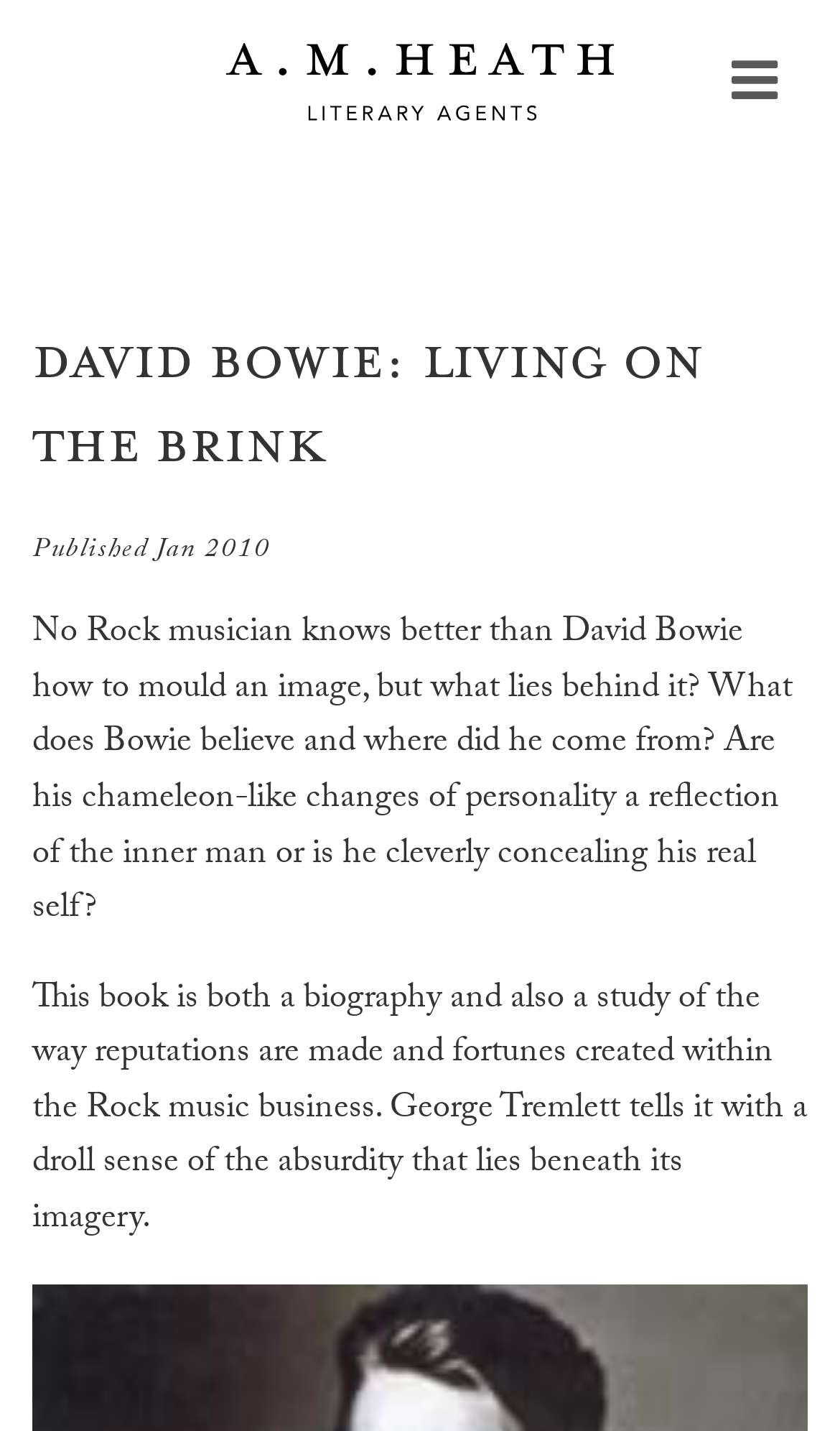What is the focus of the book?
Please provide an in-depth and detailed response to the question.

The webpage suggests that the book 'David Bowie: Living on the Brink' is not only a biography but also a study of how reputations are made and fortunes created in the rock music business, with a focus on David Bowie's image and reputation.